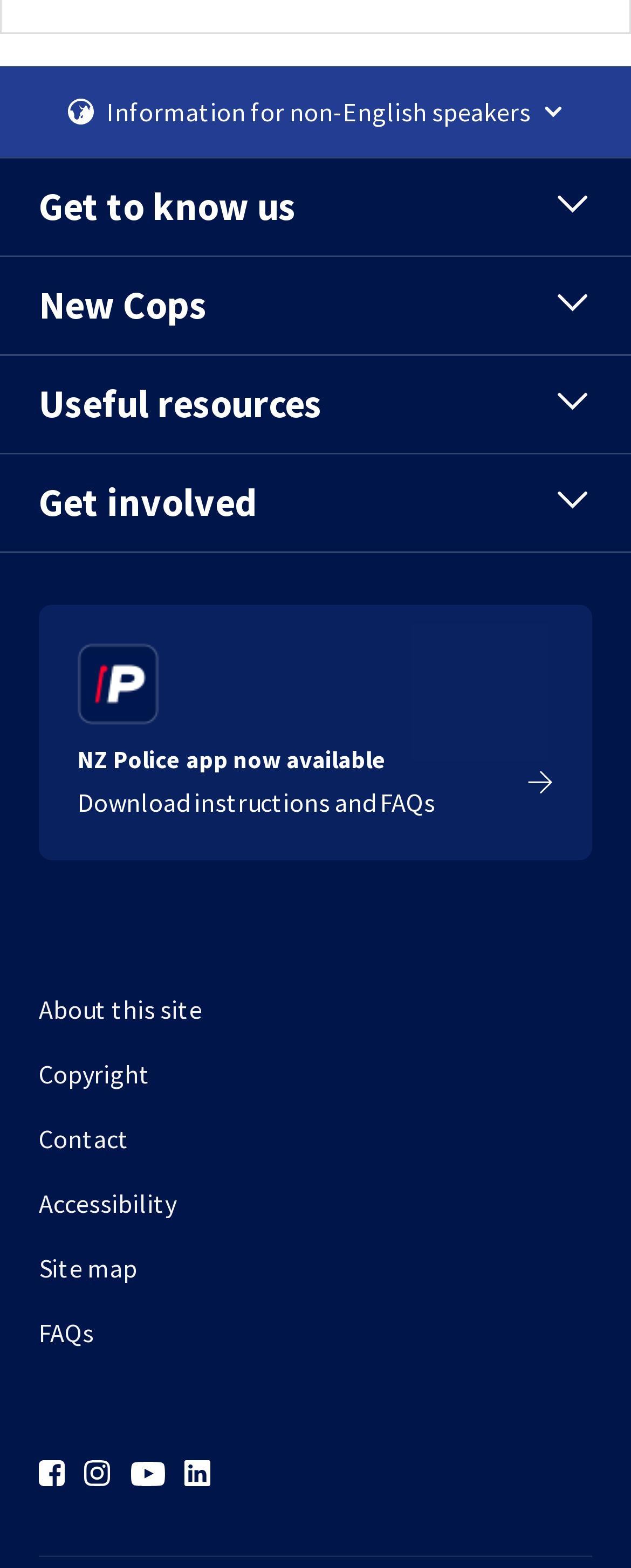What is the text on the first button? Using the information from the screenshot, answer with a single word or phrase.

Information for non-English speakers